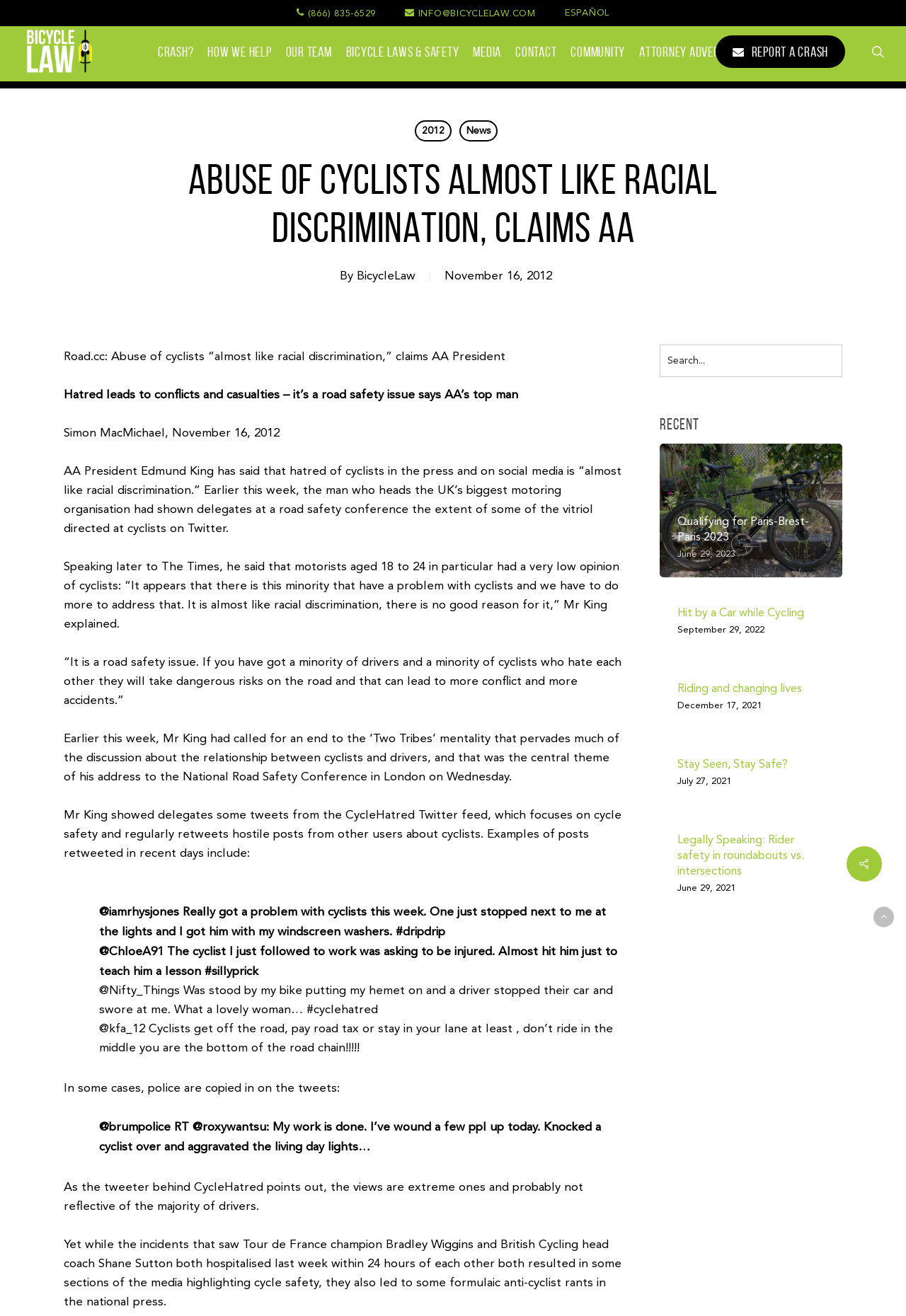Please identify the bounding box coordinates of the element I need to click to follow this instruction: "Subscribe to blog updates".

None